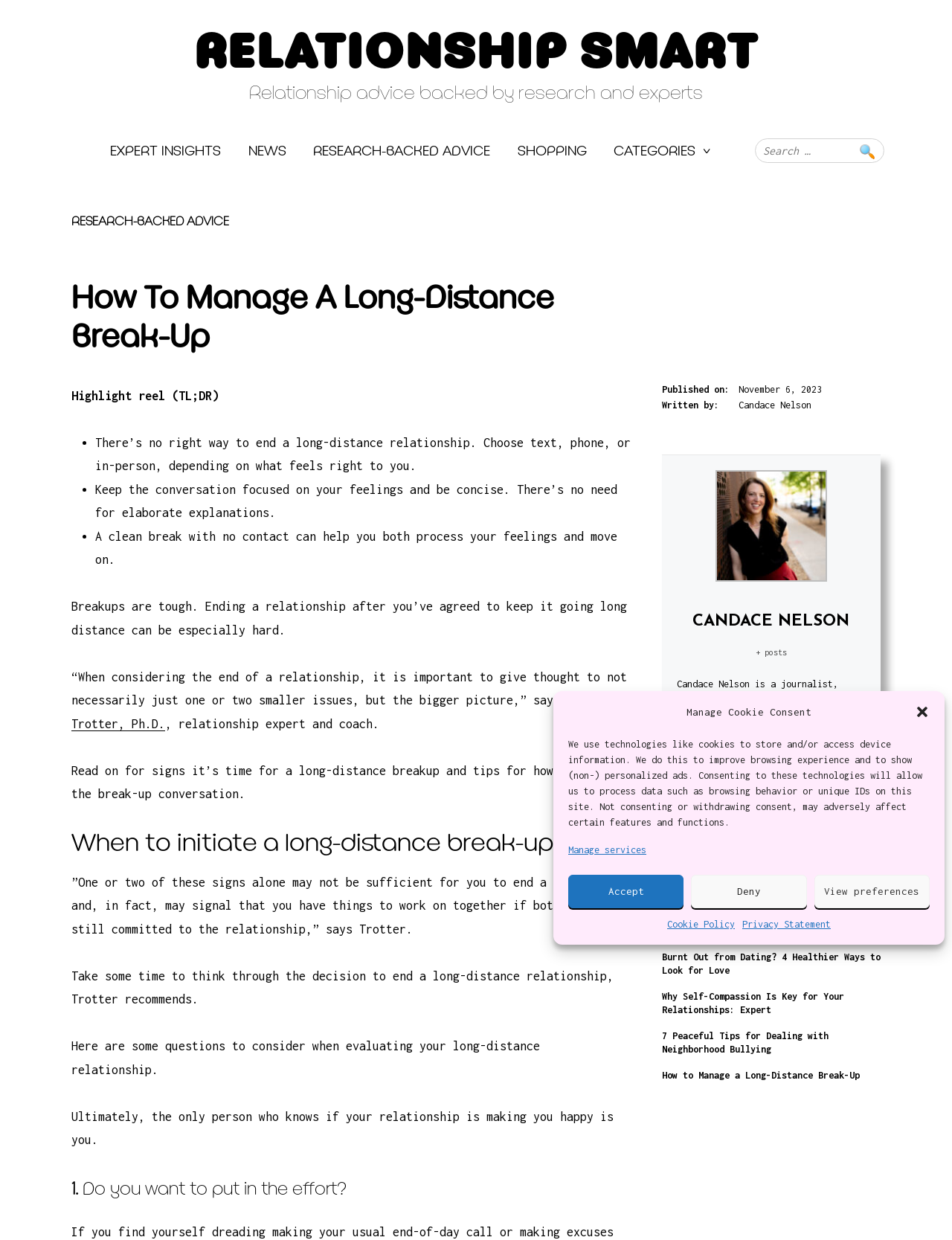Provide the bounding box coordinates of the section that needs to be clicked to accomplish the following instruction: "Read expert insights."

[0.116, 0.117, 0.232, 0.128]